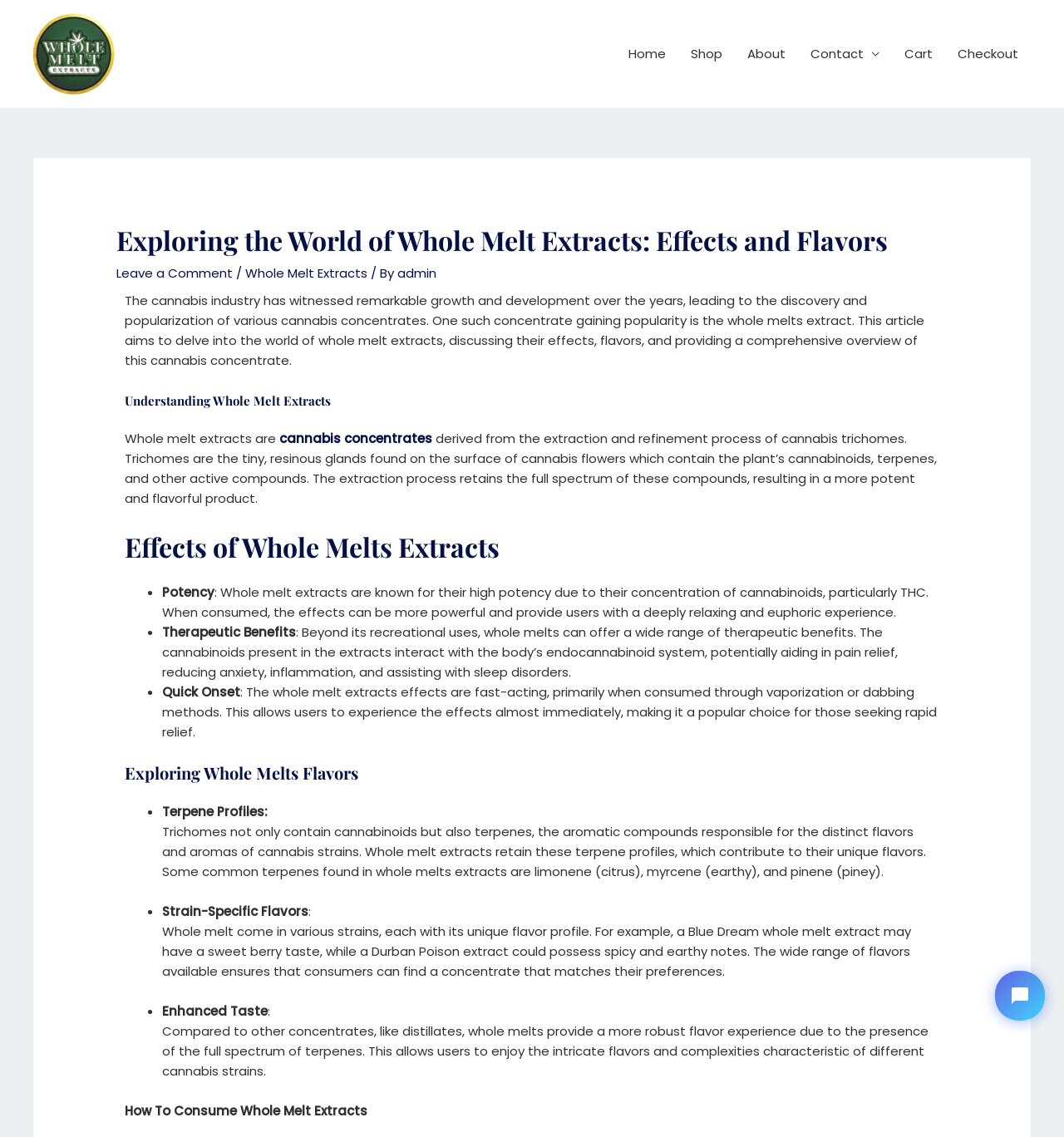What is the main topic of this article?
Provide a fully detailed and comprehensive answer to the question.

The main topic of this article is Whole Melt Extracts, which is a type of cannabis concentrate. The article discusses its effects, flavors, and provides a comprehensive overview of this cannabis concentrate.